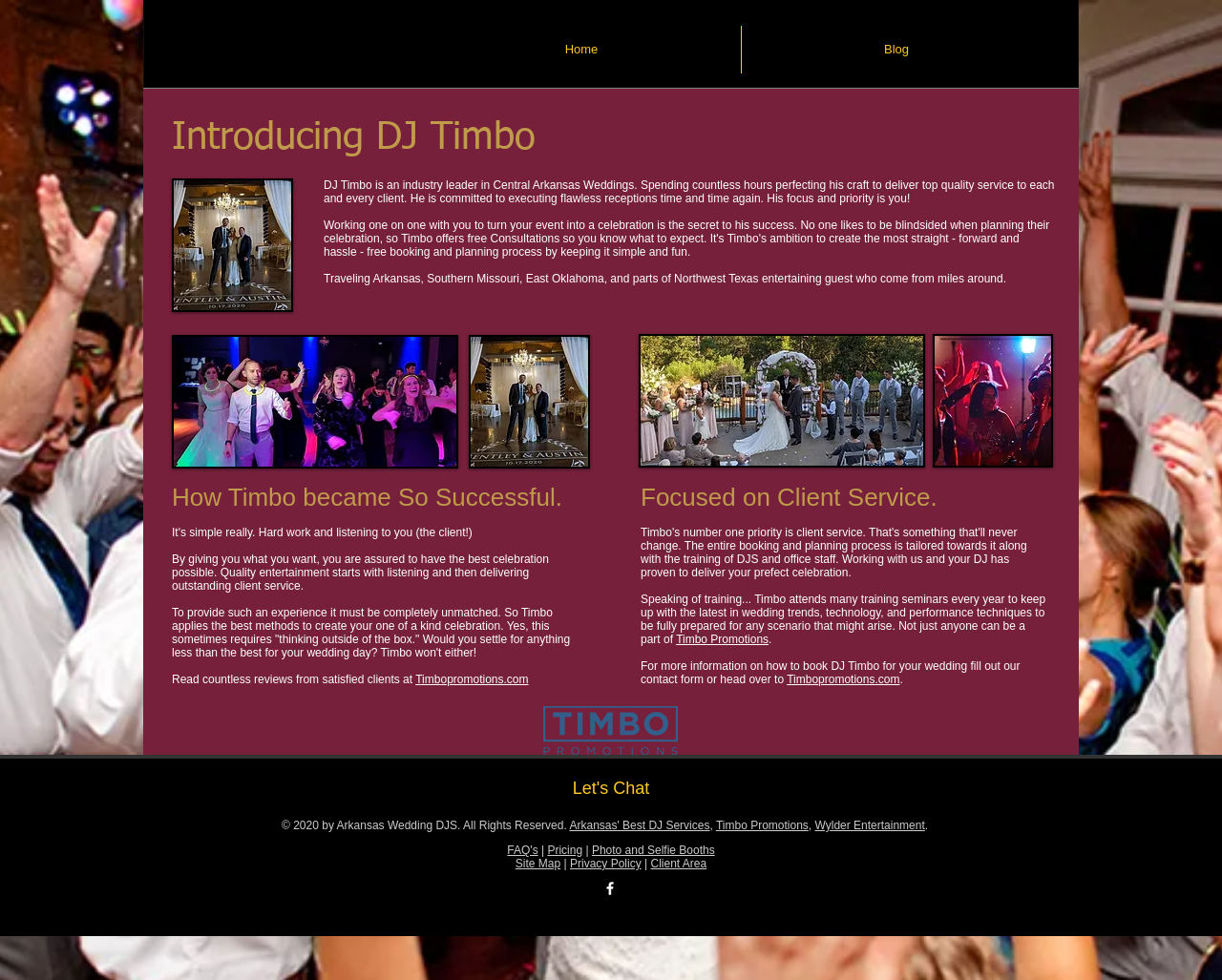Please identify the bounding box coordinates of the region to click in order to complete the given instruction: "Click on Home". The coordinates should be four float numbers between 0 and 1, i.e., [left, top, right, bottom].

[0.345, 0.026, 0.606, 0.075]